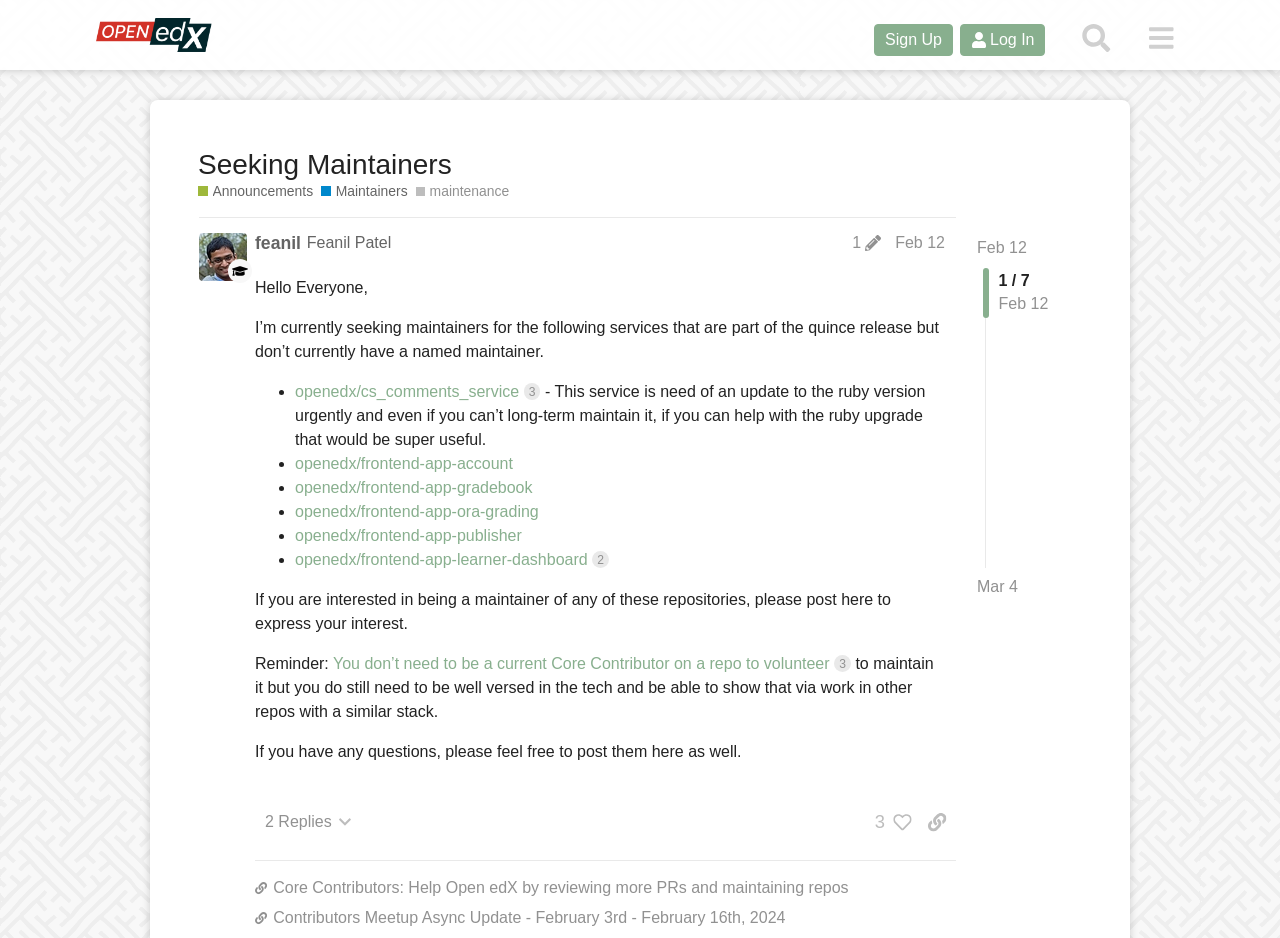Locate the UI element described by openedx/frontend-app-learner-dashboard 2 in the provided webpage screenshot. Return the bounding box coordinates in the format (top-left x, top-left y, bottom-right x, bottom-right y), ensuring all values are between 0 and 1.

[0.23, 0.587, 0.476, 0.605]